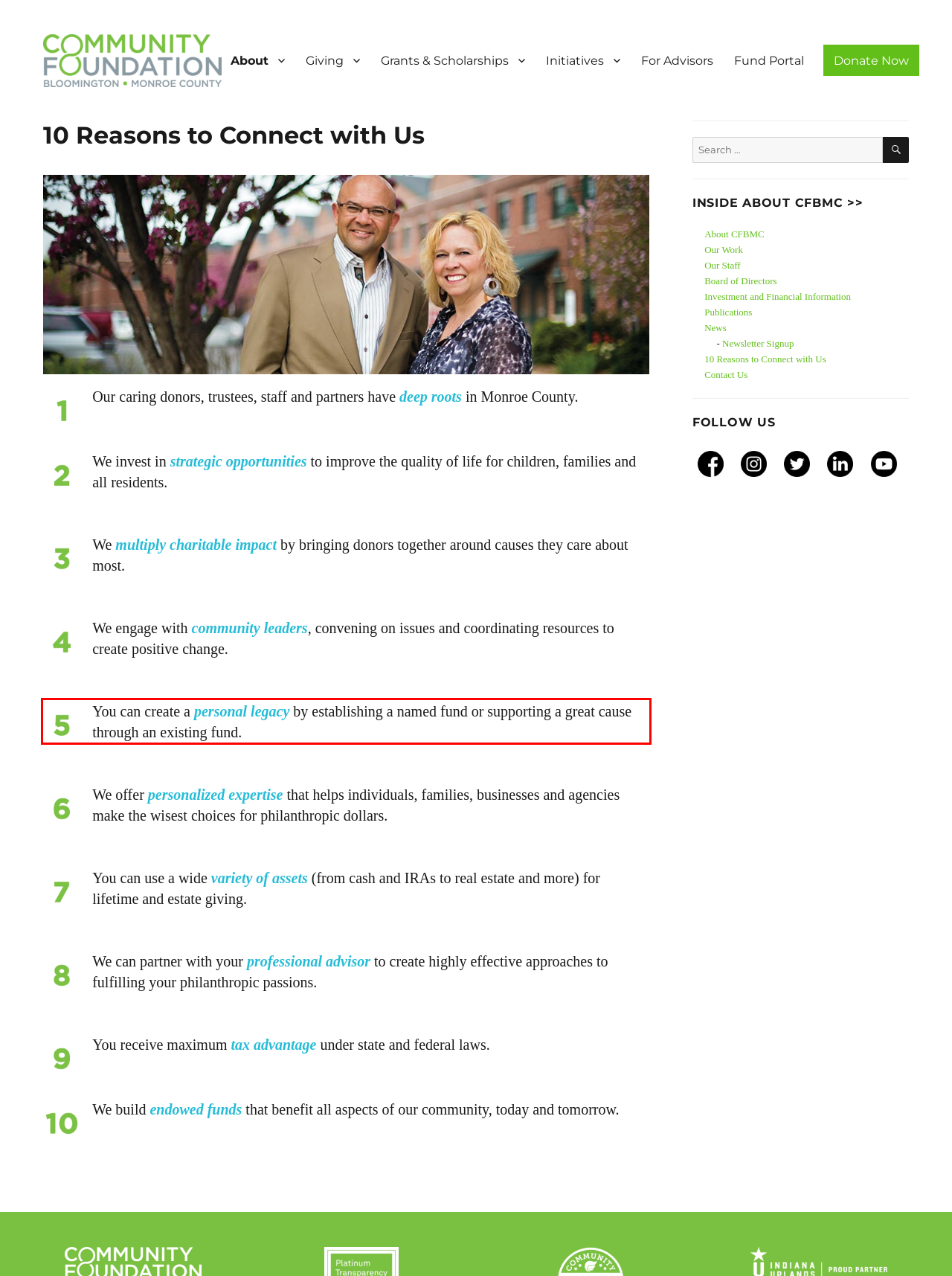The screenshot provided shows a webpage with a red bounding box. Apply OCR to the text within this red bounding box and provide the extracted content.

You can create a personal legacy by establishing a named fund or supporting a great cause through an existing fund.